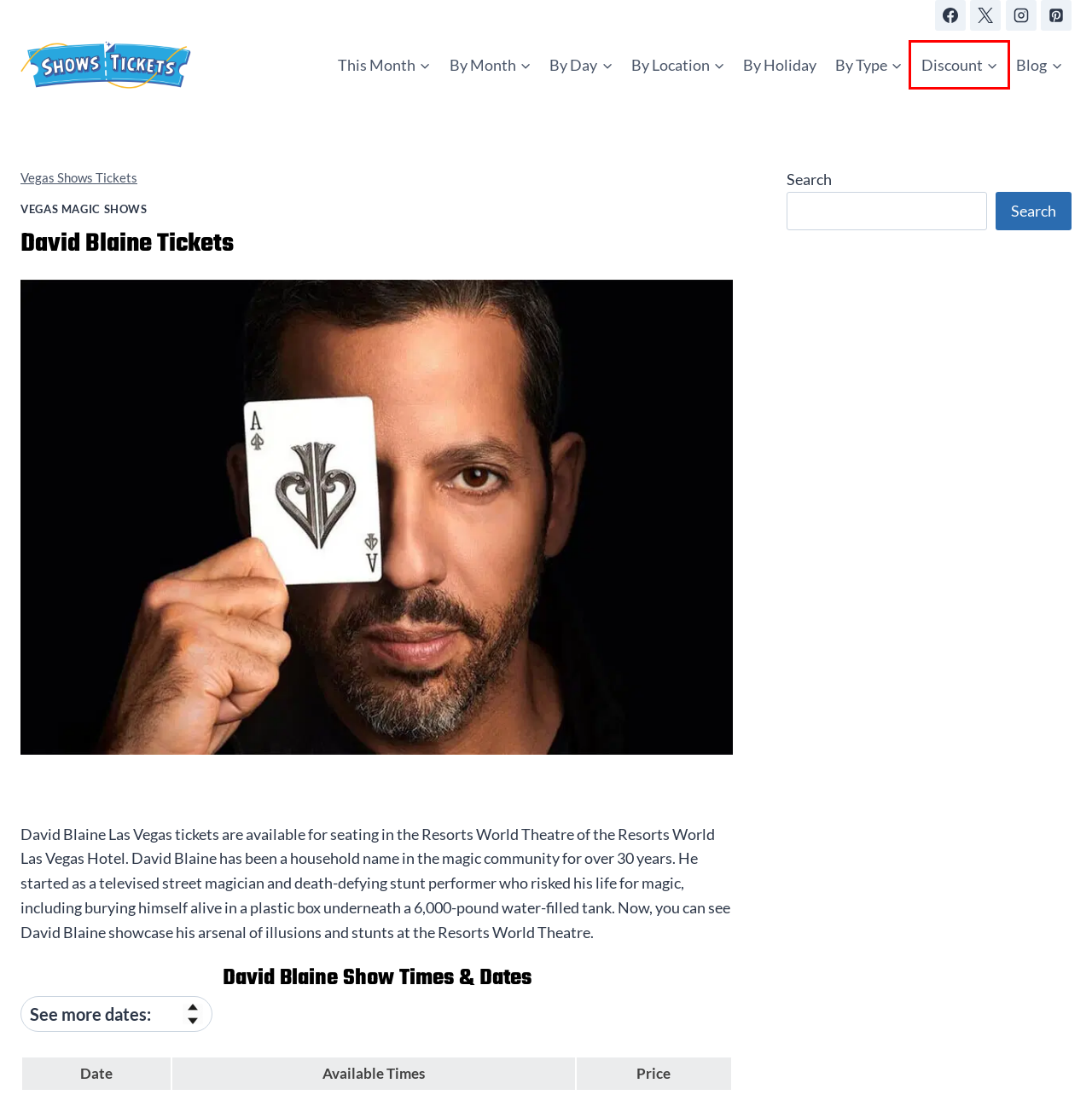Observe the screenshot of a webpage with a red bounding box highlighting an element. Choose the webpage description that accurately reflects the new page after the element within the bounding box is clicked. Here are the candidates:
A. Las Vegas Magic Shows In 2024 | Schedule & Tickets
B. Holiday Shows In Las Vegas
C. Upcoming Las Vegas Shows Tickets | Calendar & Event Schedule
D. Penn And Teller Las Vegas Tickets | Show Times & Dates
E. Discount Las Vegas Show Tickets | Save Up To 50% Today!
F. Piff The Magic Dragon Las Vegas Tickets | Show Times & Dates
G. Best Las Vegas Shows This Month | Schedule & Tickets
H. Potted Potter Las Vegas Tickets | Show Times & Dates

E